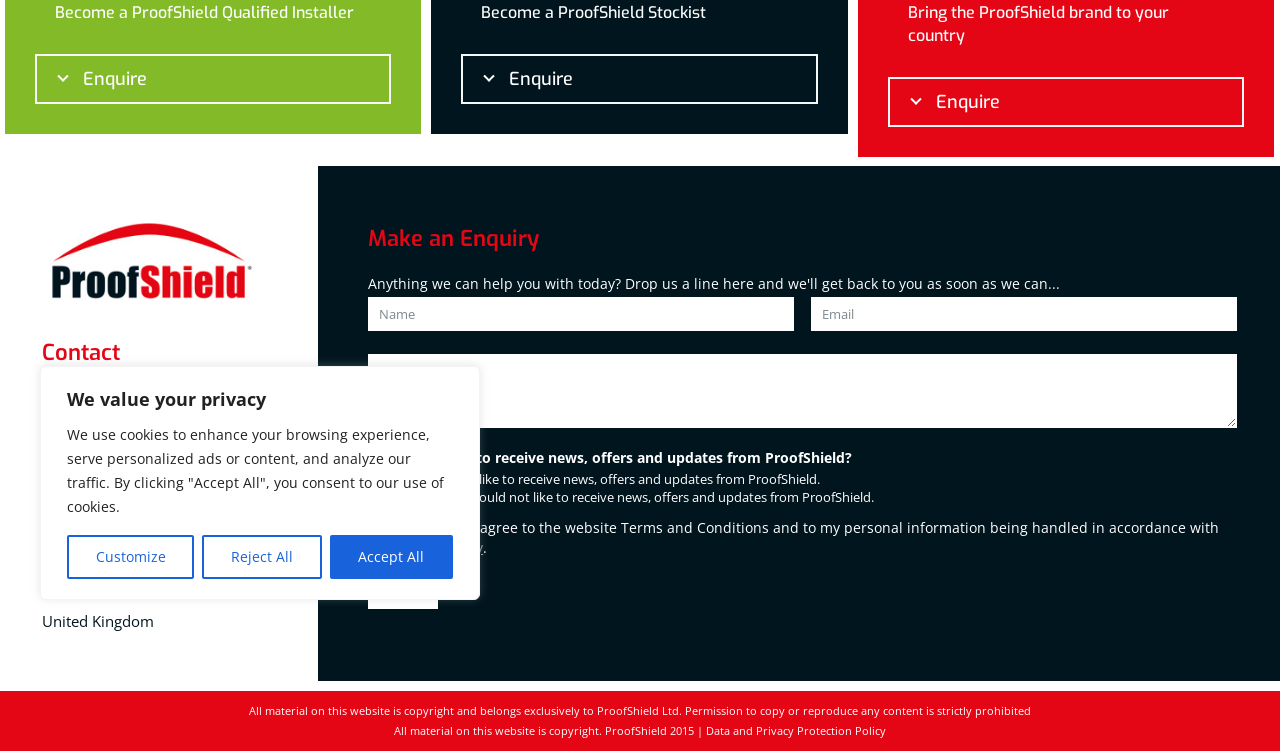Determine the bounding box for the UI element that matches this description: "Enquire".

[0.029, 0.074, 0.304, 0.135]